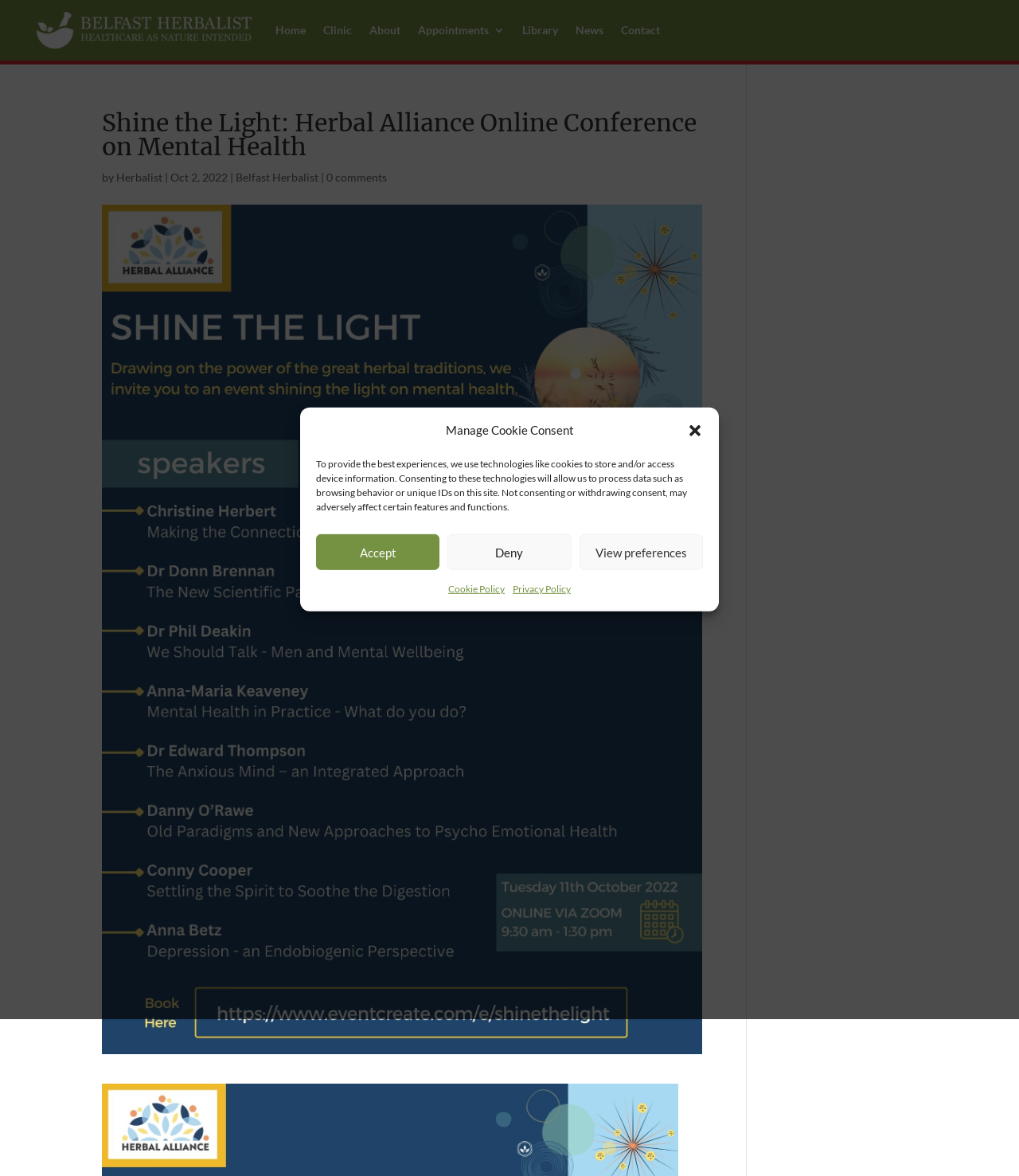Locate and extract the text of the main heading on the webpage.

Shine the Light: Herbal Alliance Online Conference on Mental Health